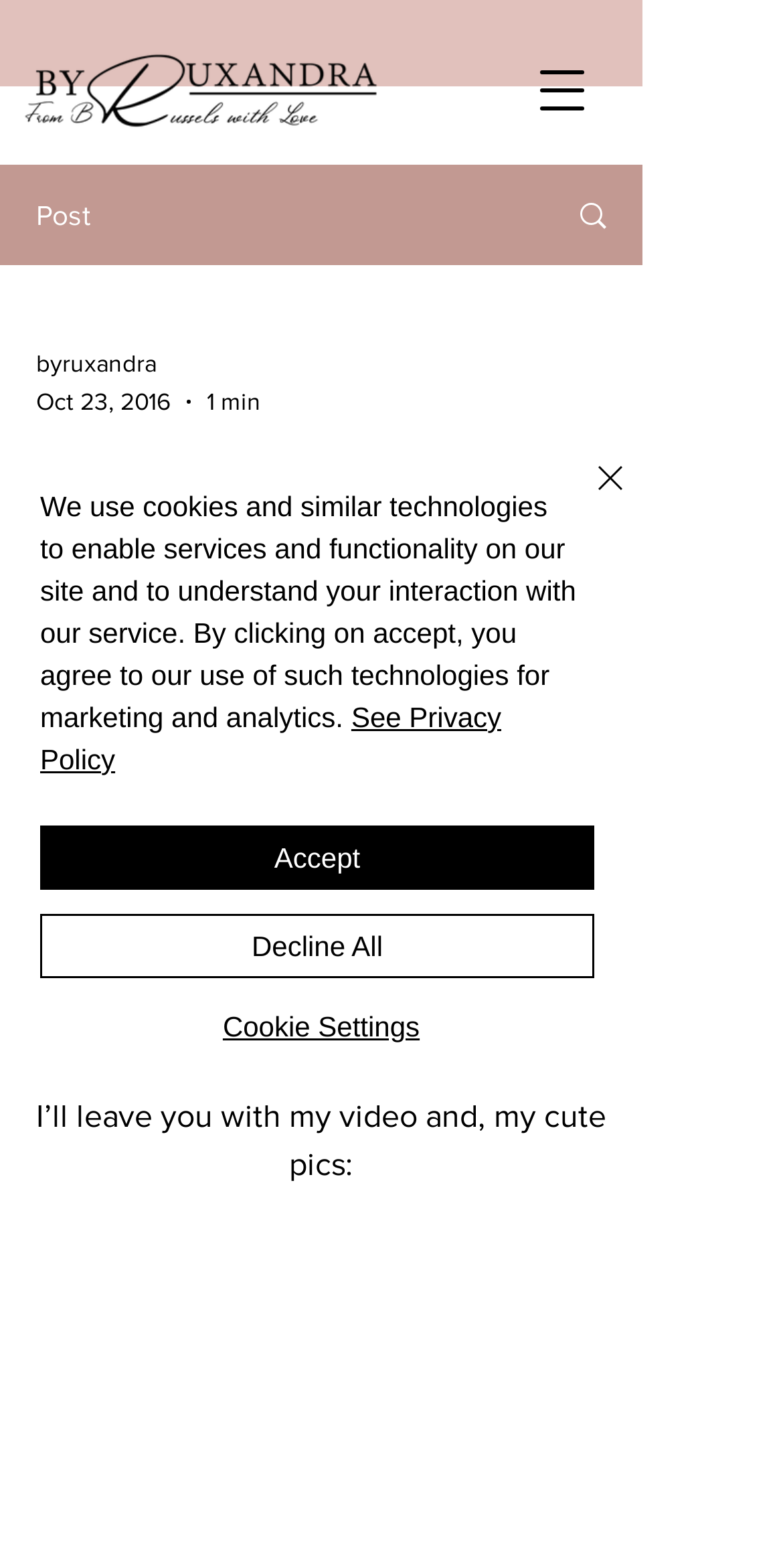Can you locate the main headline on this webpage and provide its text content?

Don’t you know?